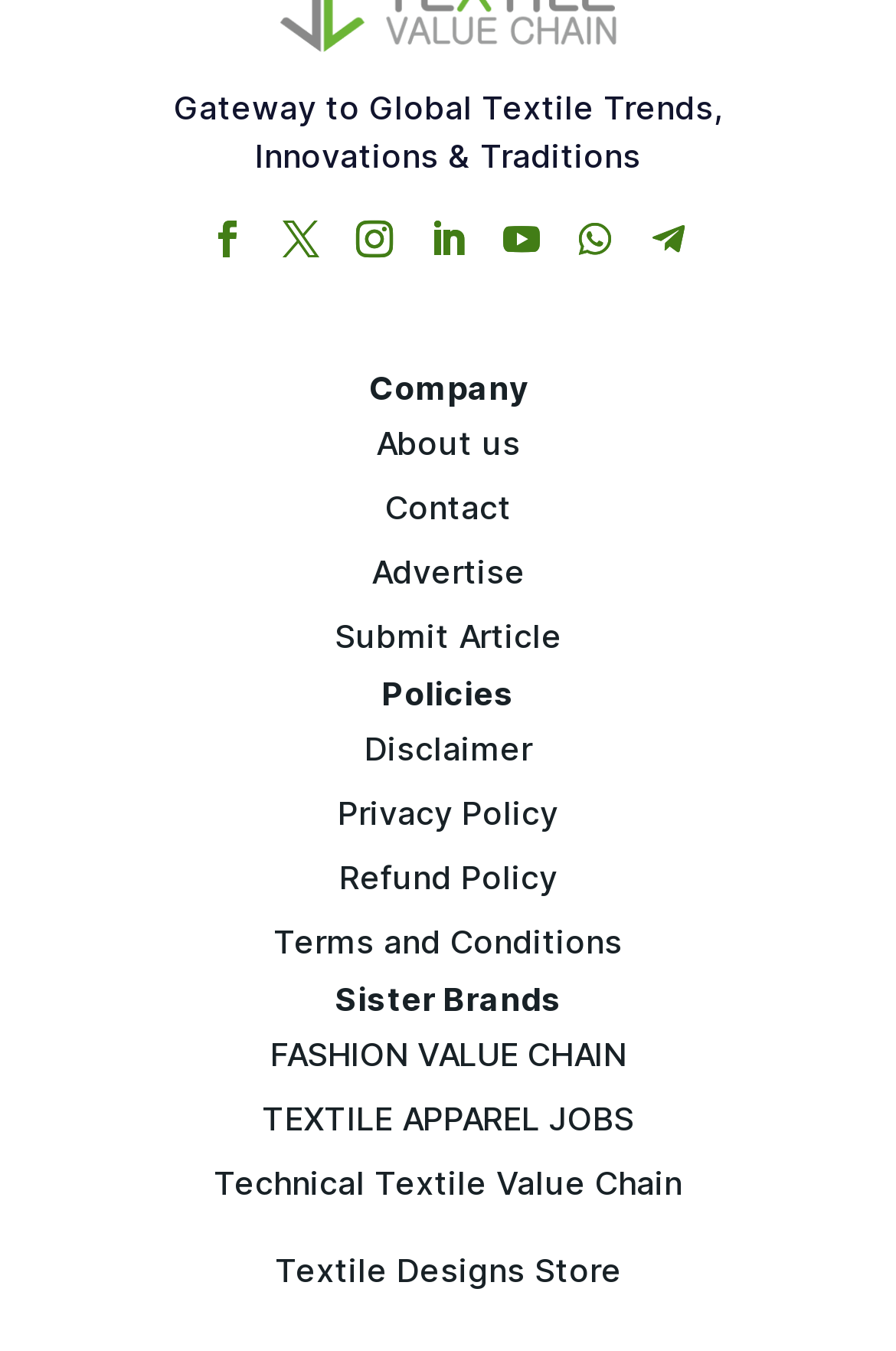What is the purpose of the 'Submit Article' link?
Look at the image and answer with only one word or phrase.

To submit an article